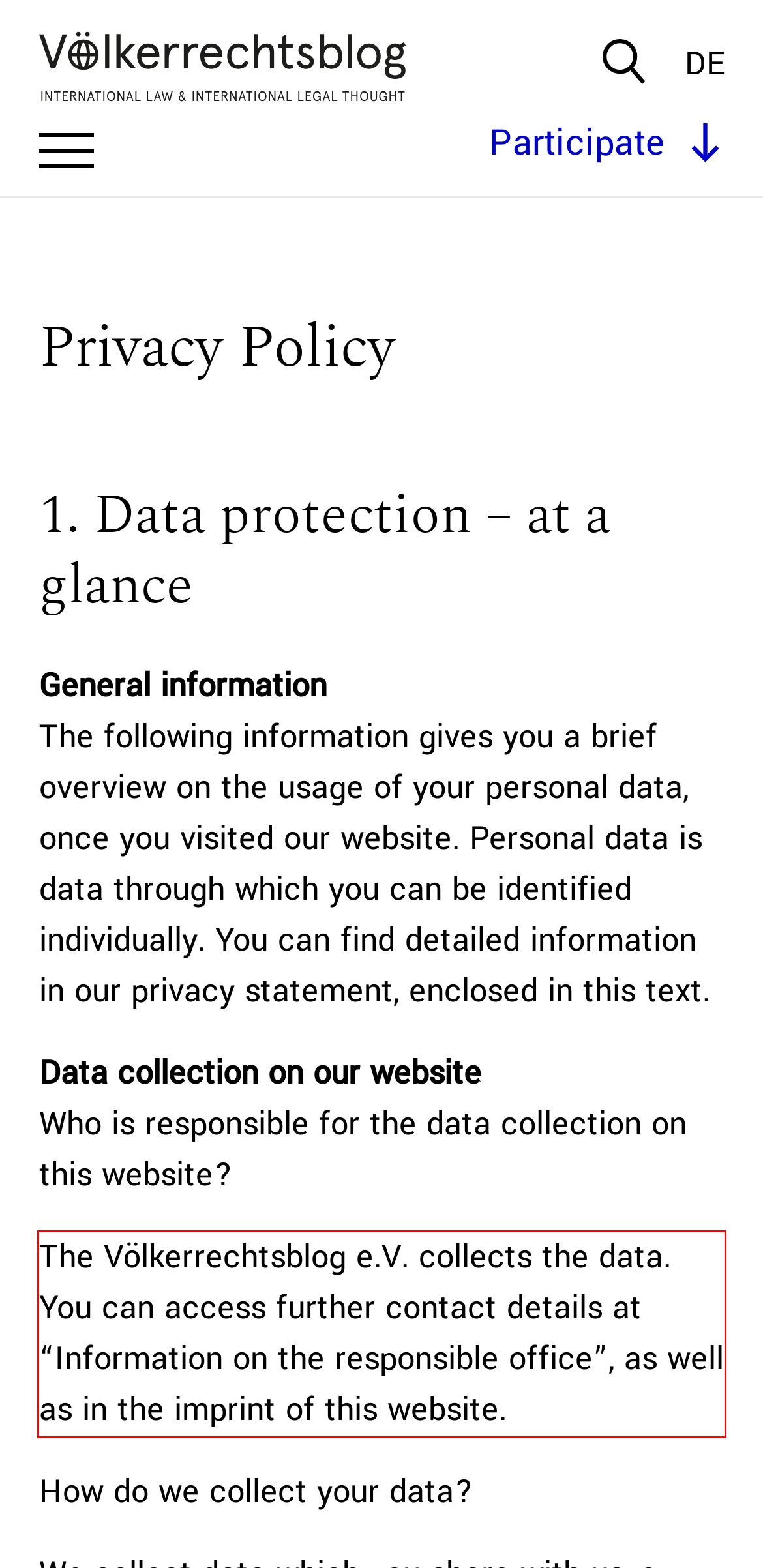You have a webpage screenshot with a red rectangle surrounding a UI element. Extract the text content from within this red bounding box.

The Völkerrechtsblog e.V. collects the data. You can access further contact details at “Information on the responsible office”, as well as in the imprint of this website.